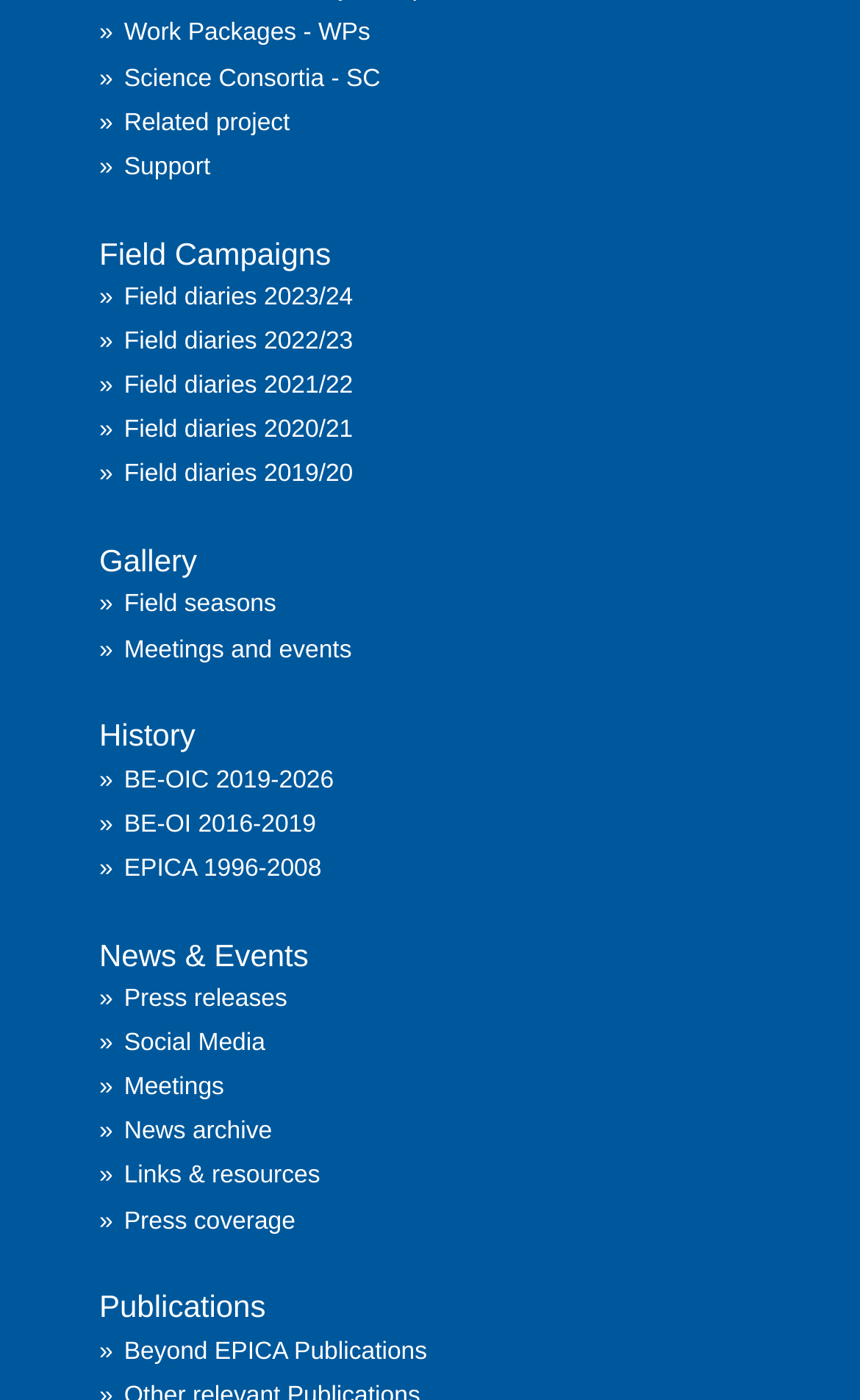From the element description Field diaries 2022/23, predict the bounding box coordinates of the UI element. The coordinates must be specified in the format (top-left x, top-left y, bottom-right x, bottom-right y) and should be within the 0 to 1 range.

[0.115, 0.235, 0.411, 0.254]